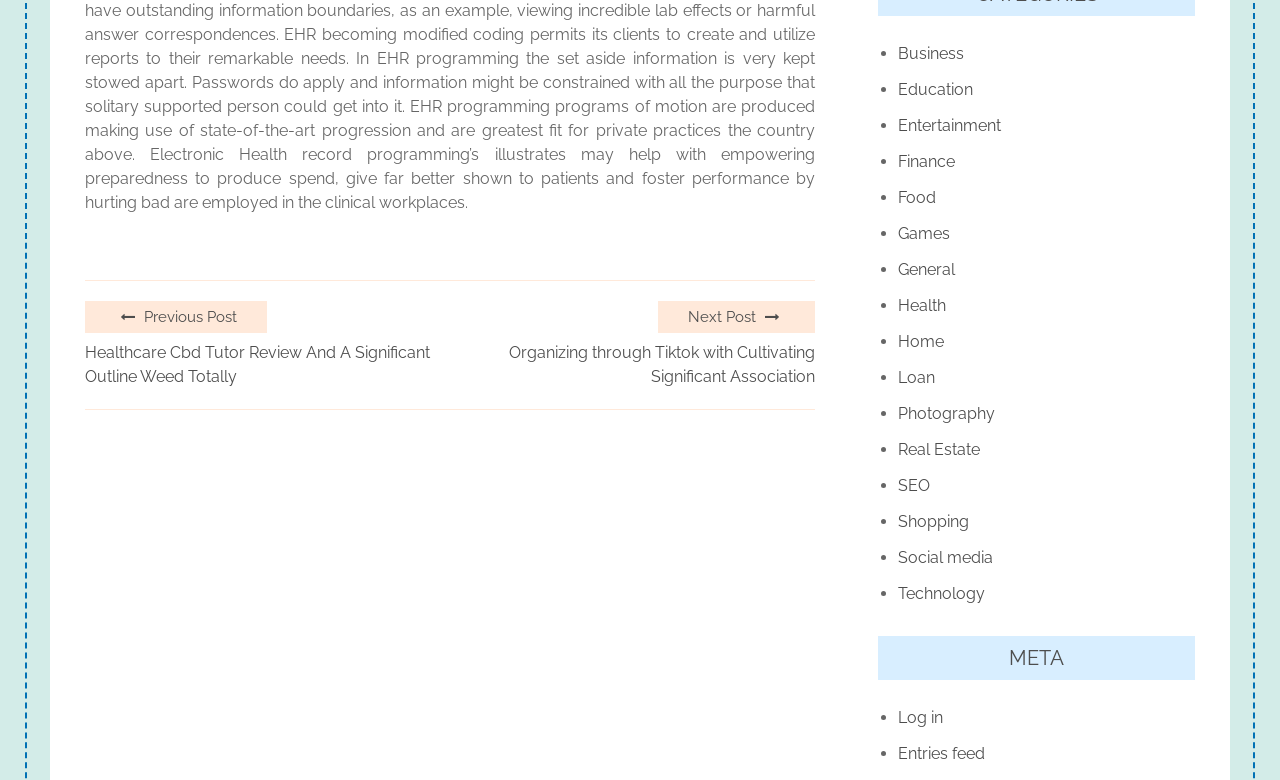Kindly provide the bounding box coordinates of the section you need to click on to fulfill the given instruction: "Go to next post".

[0.514, 0.386, 0.637, 0.427]